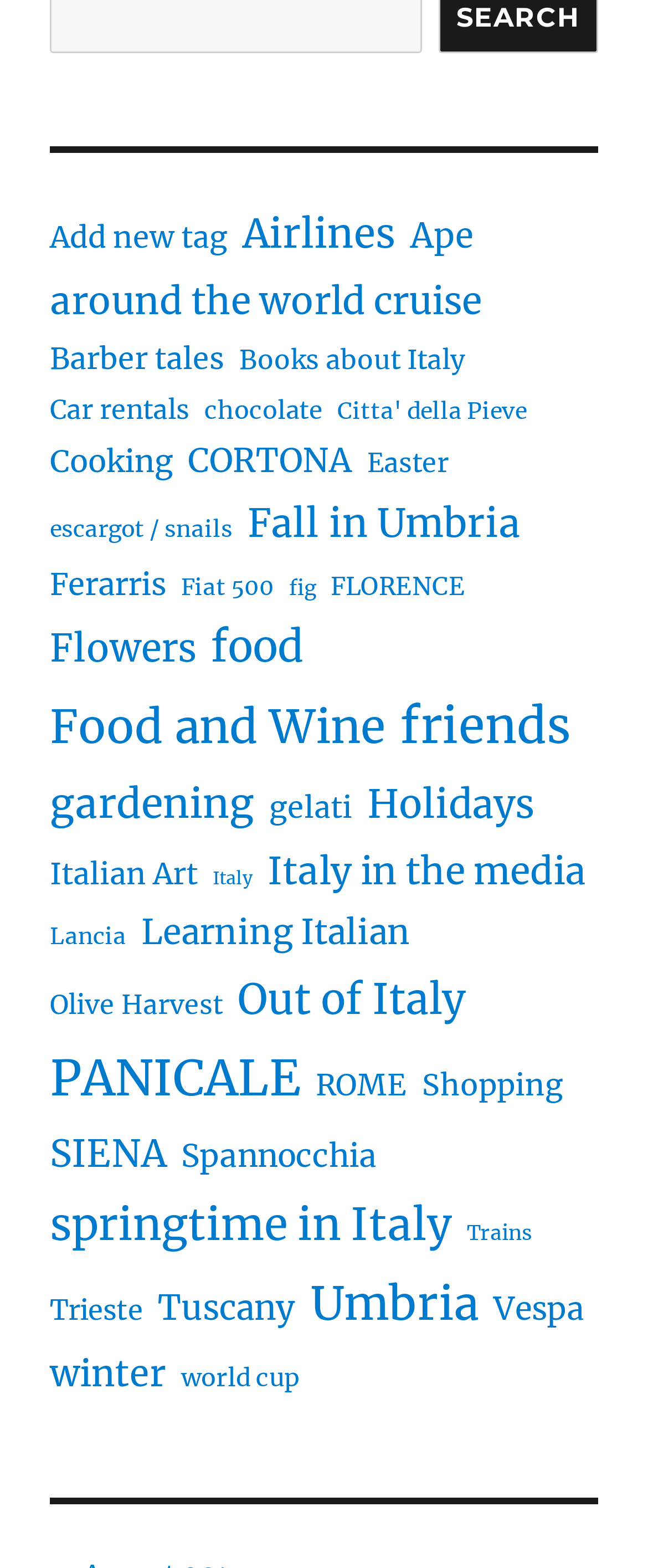Answer briefly with one word or phrase:
What is the first link on the webpage?

Add new tag (9 items)